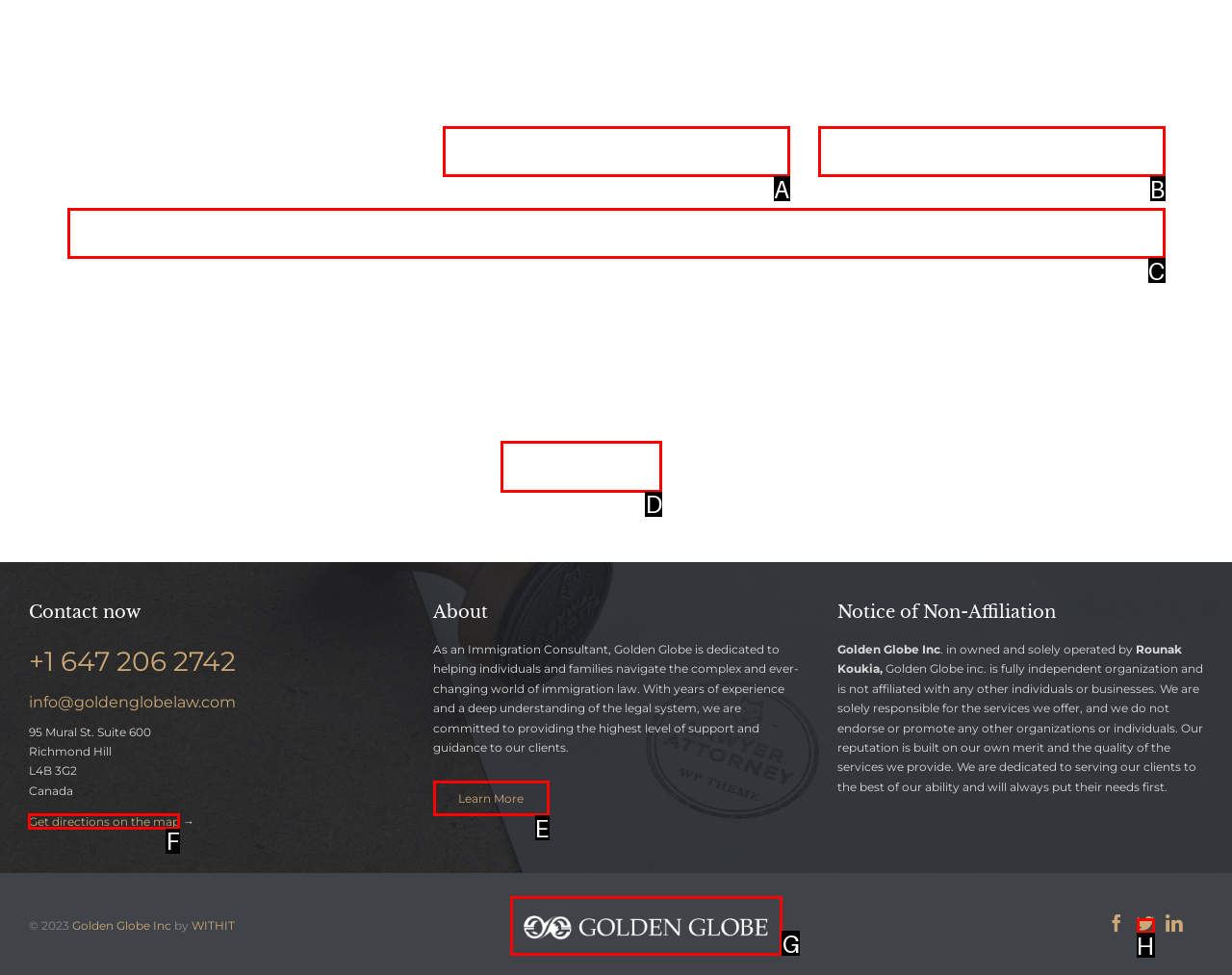Point out the specific HTML element to click to complete this task: Click the 'COMMAND water drill rig' link Reply with the letter of the chosen option.

None